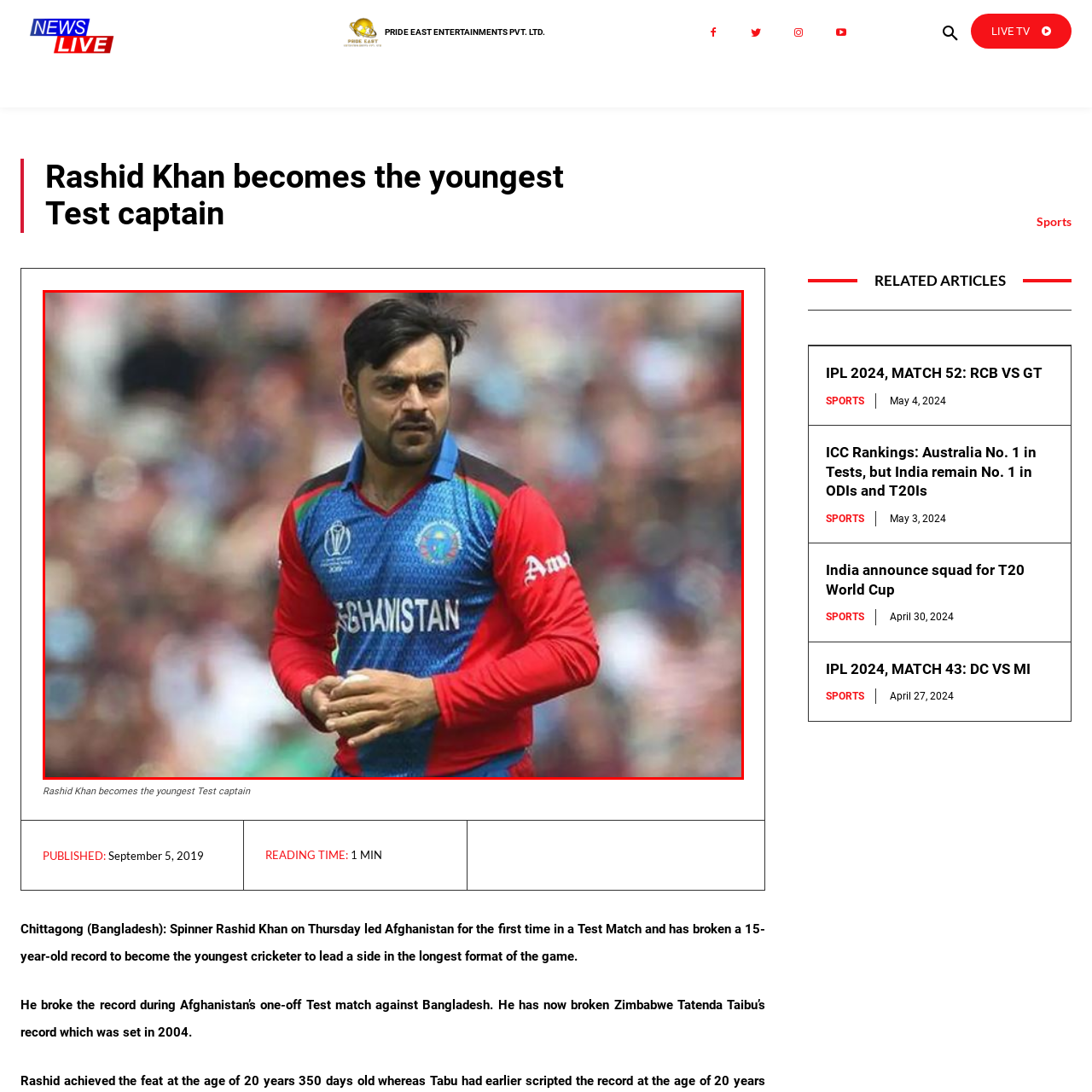Construct a detailed caption for the image enclosed in the red box.

In this captivating image, Afghan cricketer Rashid Khan is seen on the field, showcasing a focused expression while wearing the vibrant national team jersey. The shirt prominently features blue hues adorned with traditional Afghan motifs, complemented by red sleeves. This visual captures a moment from a significant match, likely during the ICC Cricket World Cup 2019, which took place in England. Rashid Khan, known for his exceptional skills as a leg-spinner, became a standout figure in the tournament, drawing attention for both his performances and his youthful energy. His leadership and achievements in cricket were further highlighted when he made history by becoming the youngest Test captain, a record he set during a match against Bangladesh in 2019. This image not only reflects his athletic prowess but also his embodiment of hope and inspiration for aspiring cricketers in Afghanistan and beyond.